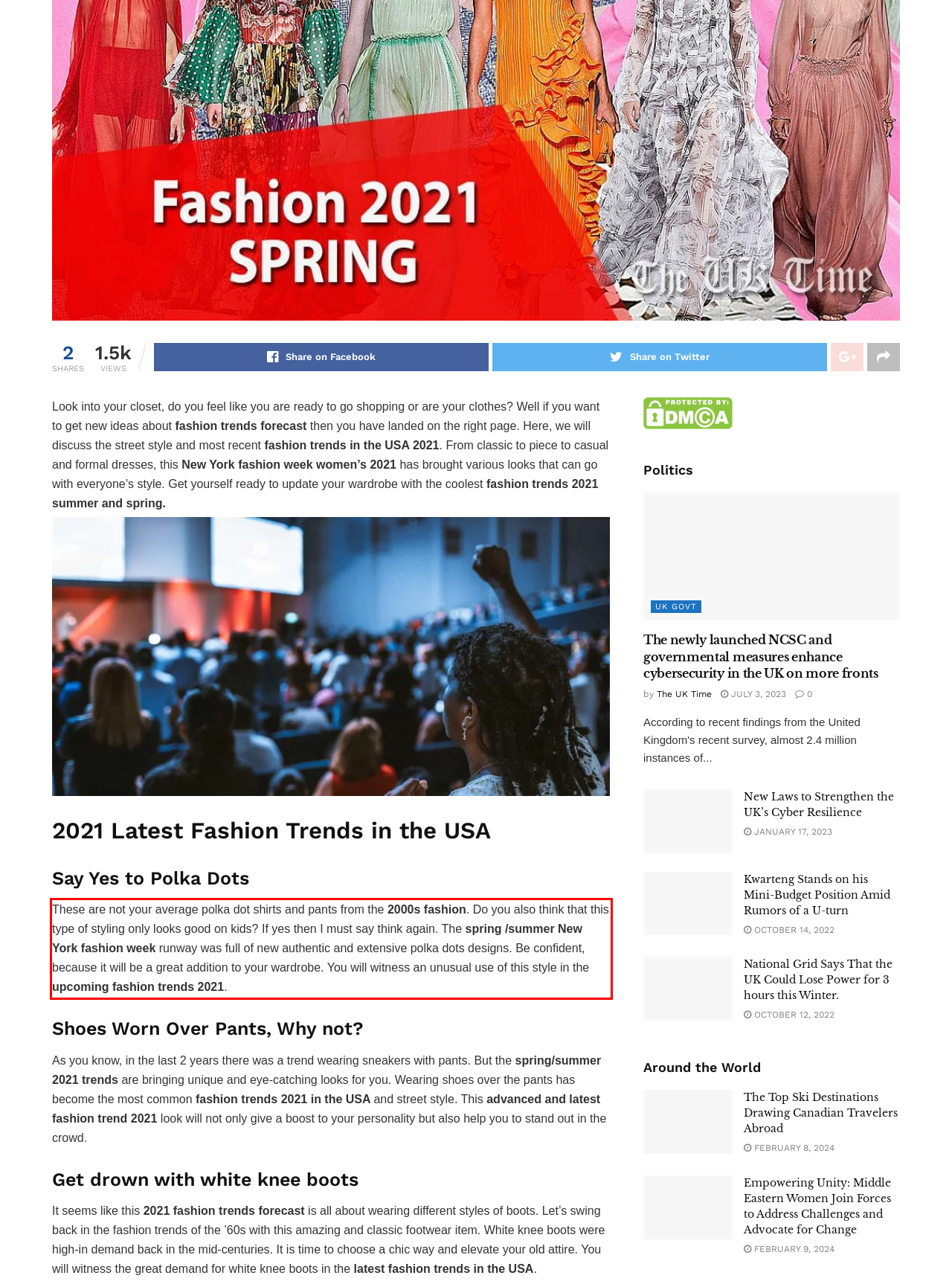From the given screenshot of a webpage, identify the red bounding box and extract the text content within it.

These are not your average polka dot shirts and pants from the 2000s fashion. Do you also think that this type of styling only looks good on kids? If yes then I must say think again. The spring /summer New York fashion week runway was full of new authentic and extensive polka dots designs. Be confident, because it will be a great addition to your wardrobe. You will witness an unusual use of this style in the upcoming fashion trends 2021.